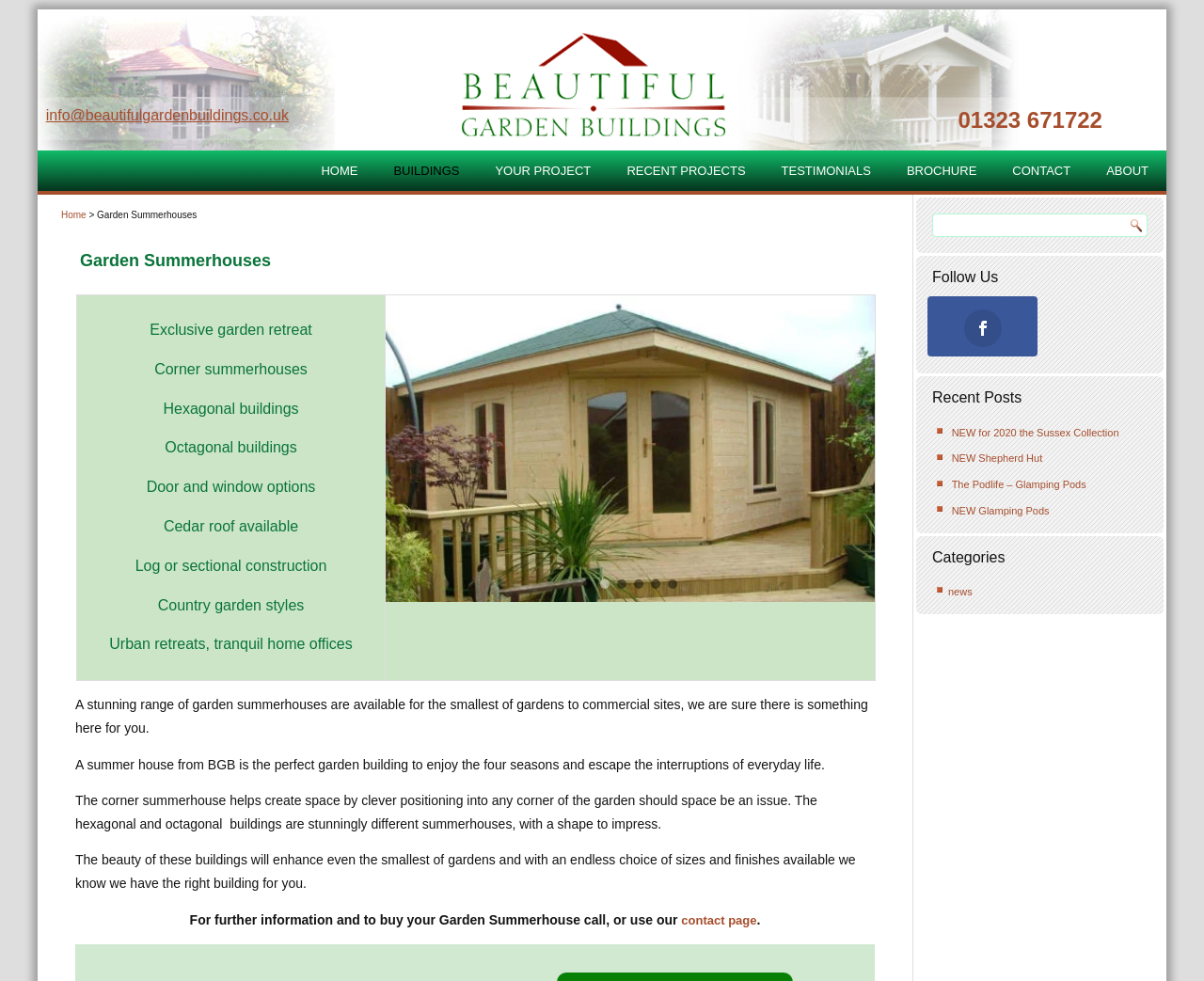Given the following UI element description: "Contact", find the bounding box coordinates in the webpage screenshot.

[0.828, 0.153, 0.903, 0.195]